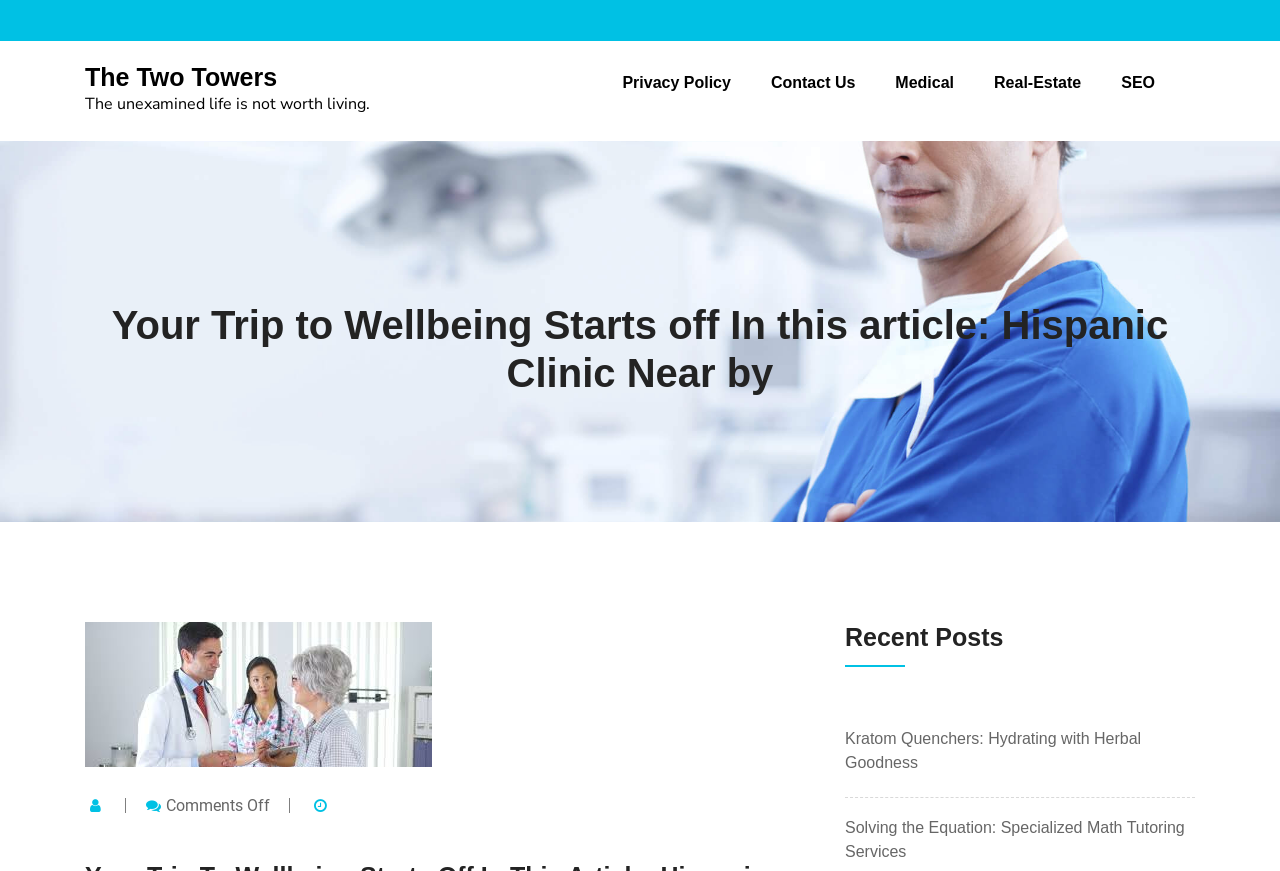Locate the bounding box coordinates of the clickable area to execute the instruction: "Click the 'Web Design' link in the footer". Provide the coordinates as four float numbers between 0 and 1, represented as [left, top, right, bottom].

None